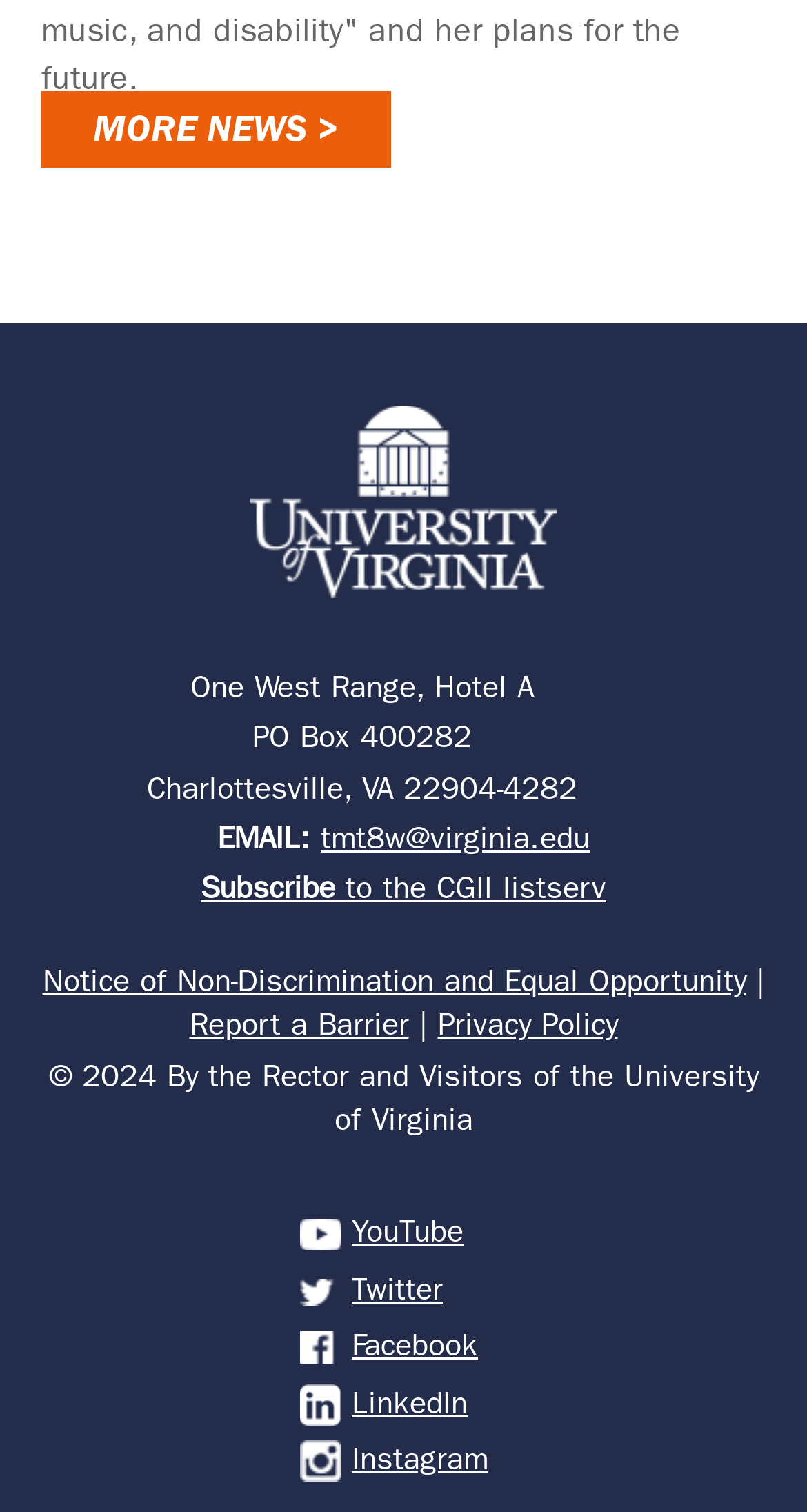How many social media links are there?
Look at the image and answer with only one word or phrase.

5